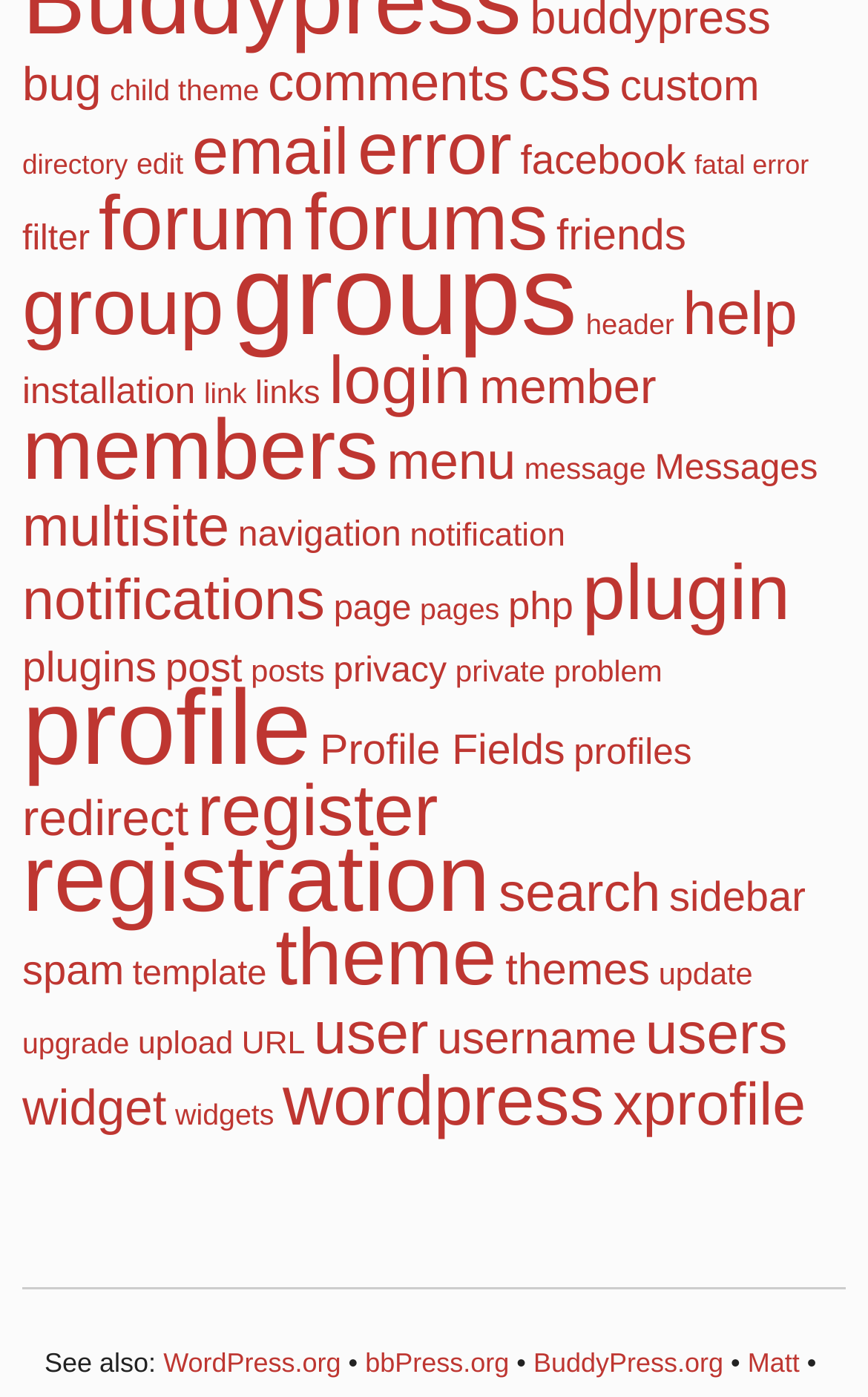Please give a succinct answer to the question in one word or phrase:
How many items are in the 'profile' category?

1,227